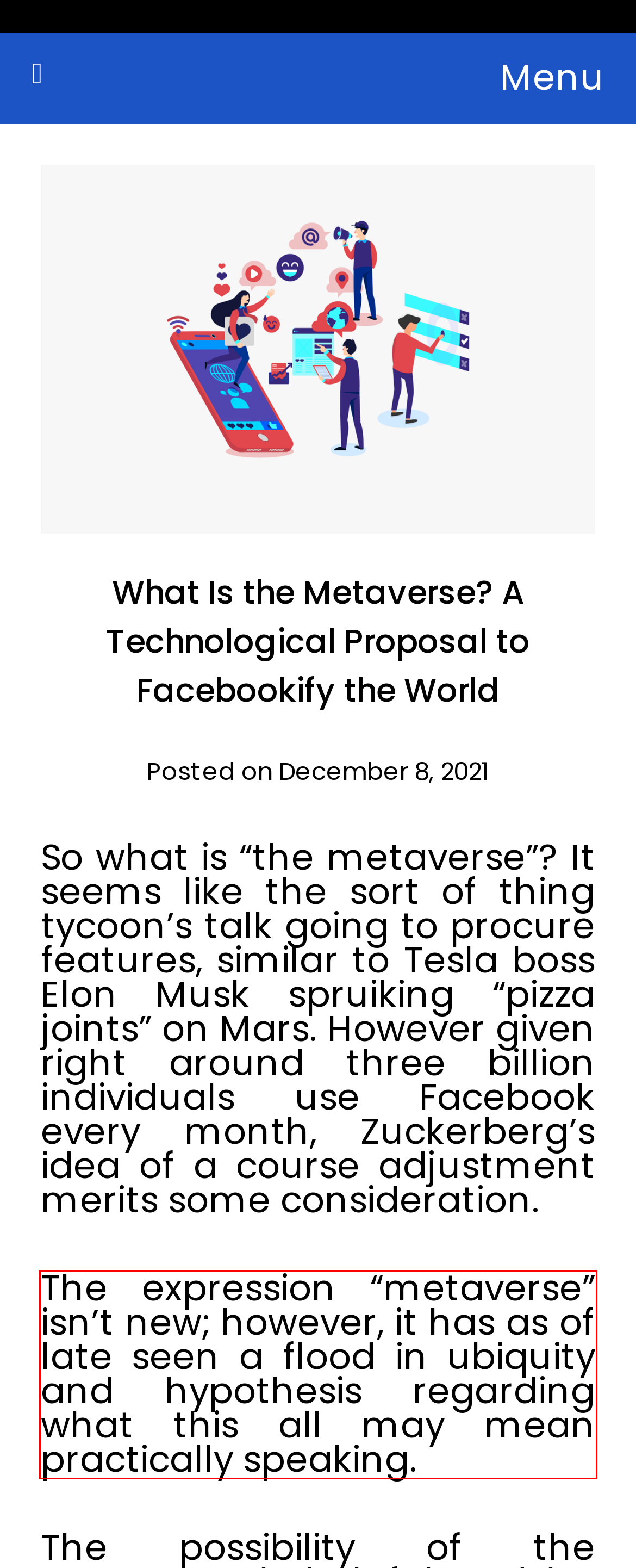Identify the text inside the red bounding box in the provided webpage screenshot and transcribe it.

The expression “metaverse” isn’t new; however, it has as of late seen a flood in ubiquity and hypothesis regarding what this all may mean practically speaking.